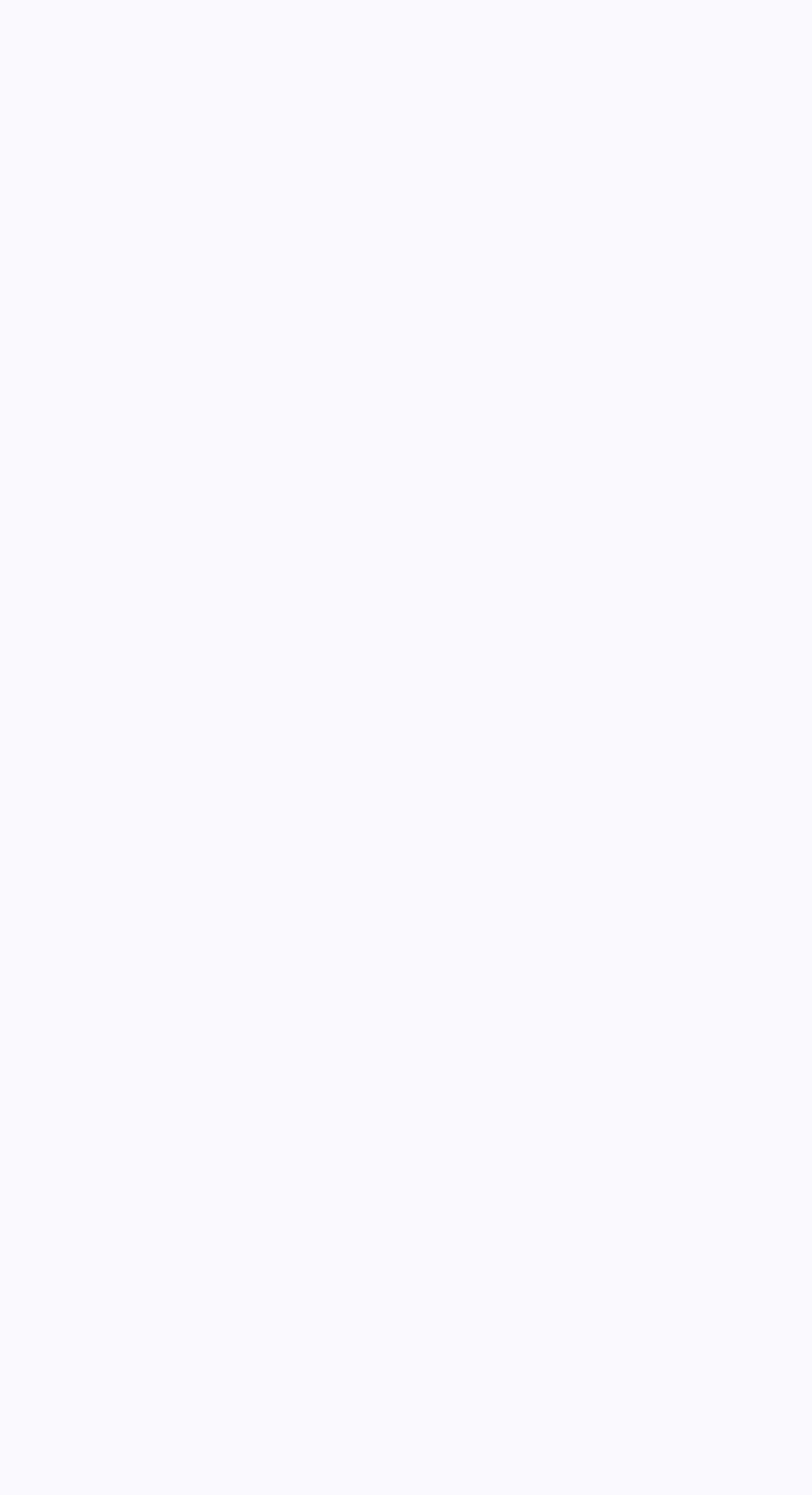Please answer the following question using a single word or phrase: 
What type of information can be found in the 'Professors Directory'?

Professors' information